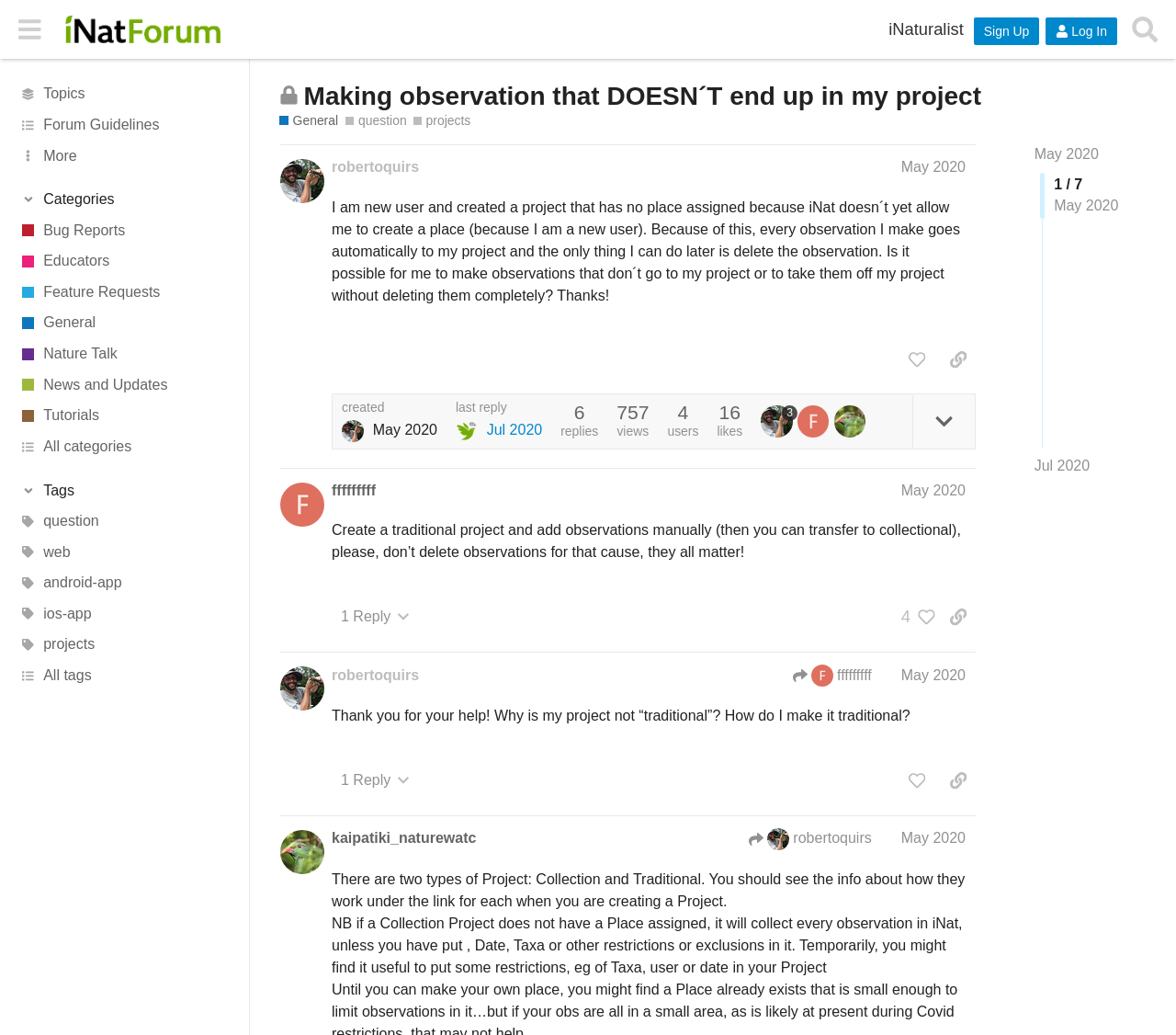Extract the primary heading text from the webpage.

Making observation that DOESN´T end up in my project